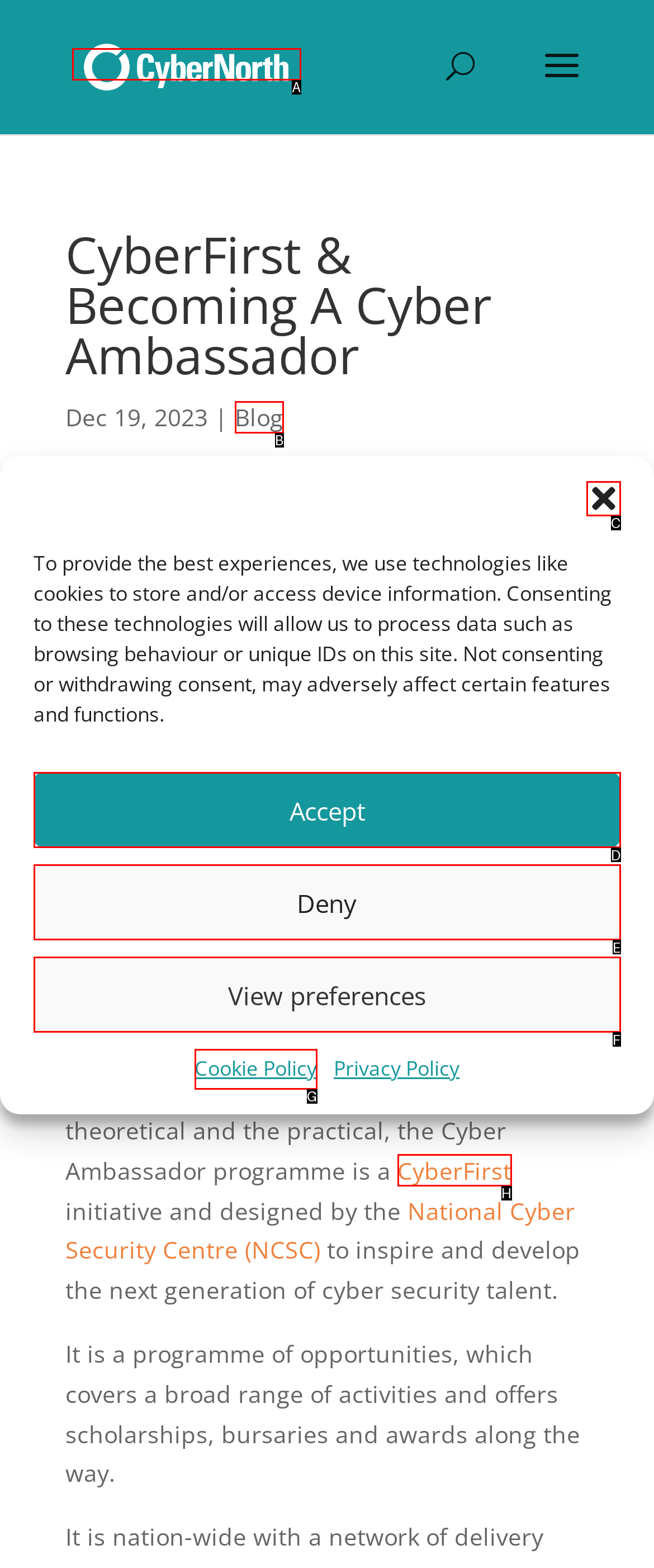Given the instruction: Click the close dialog button, which HTML element should you click on?
Answer with the letter that corresponds to the correct option from the choices available.

C